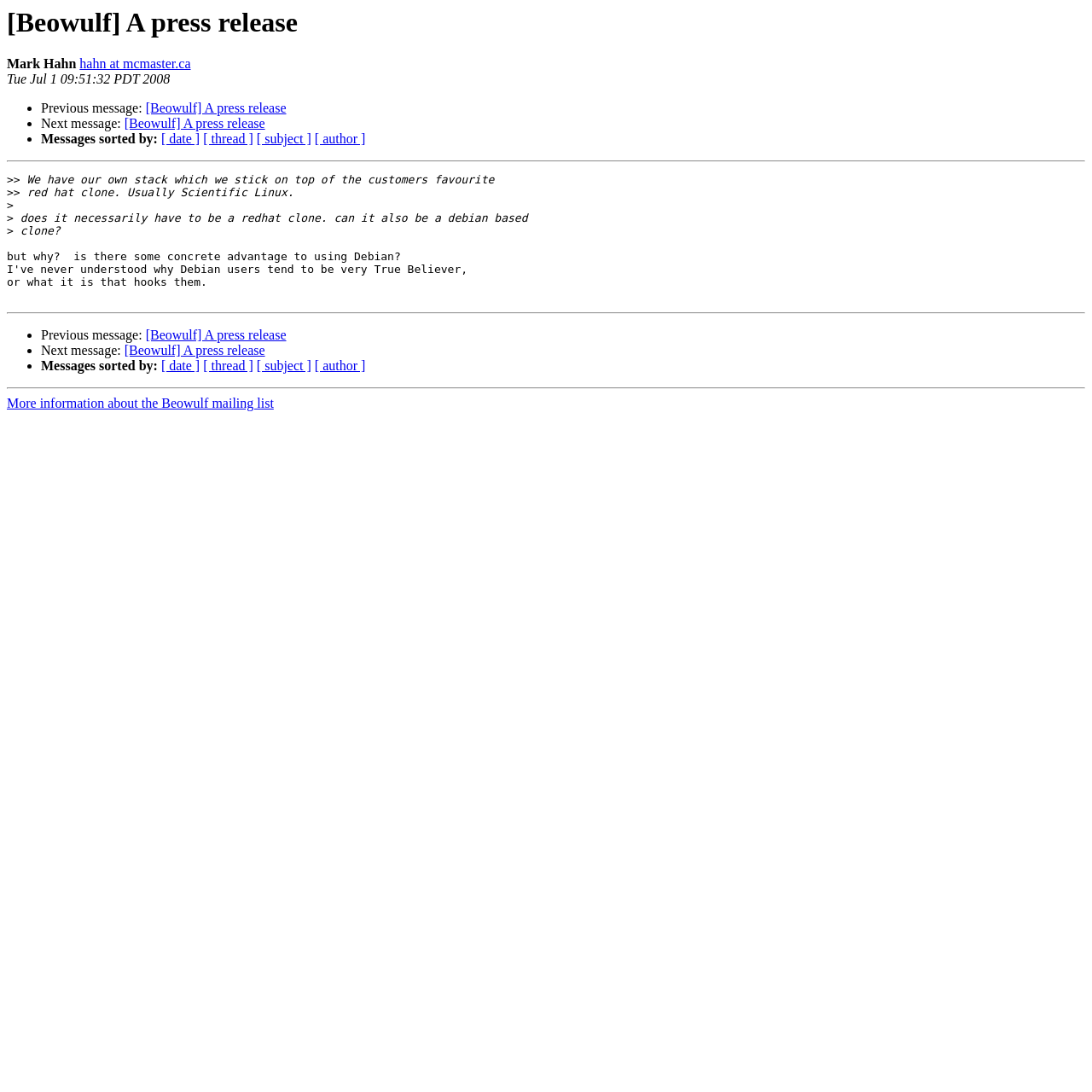Please give the bounding box coordinates of the area that should be clicked to fulfill the following instruction: "Get more information about the Beowulf mailing list". The coordinates should be in the format of four float numbers from 0 to 1, i.e., [left, top, right, bottom].

[0.006, 0.363, 0.251, 0.376]